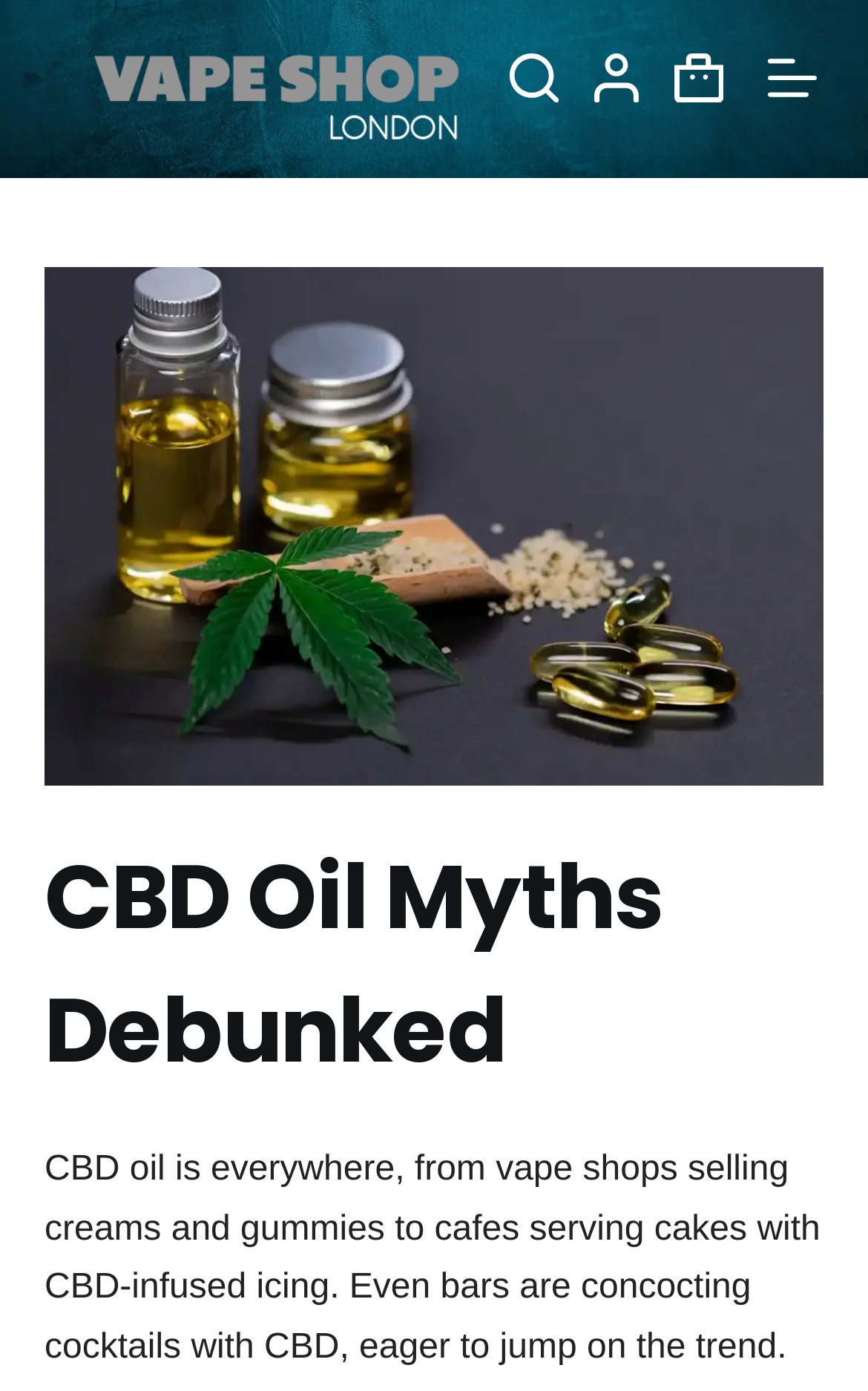Using the webpage screenshot and the element description Skip to content, determine the bounding box coordinates. Specify the coordinates in the format (top-left x, top-left y, bottom-right x, bottom-right y) with values ranging from 0 to 1.

[0.0, 0.0, 0.103, 0.032]